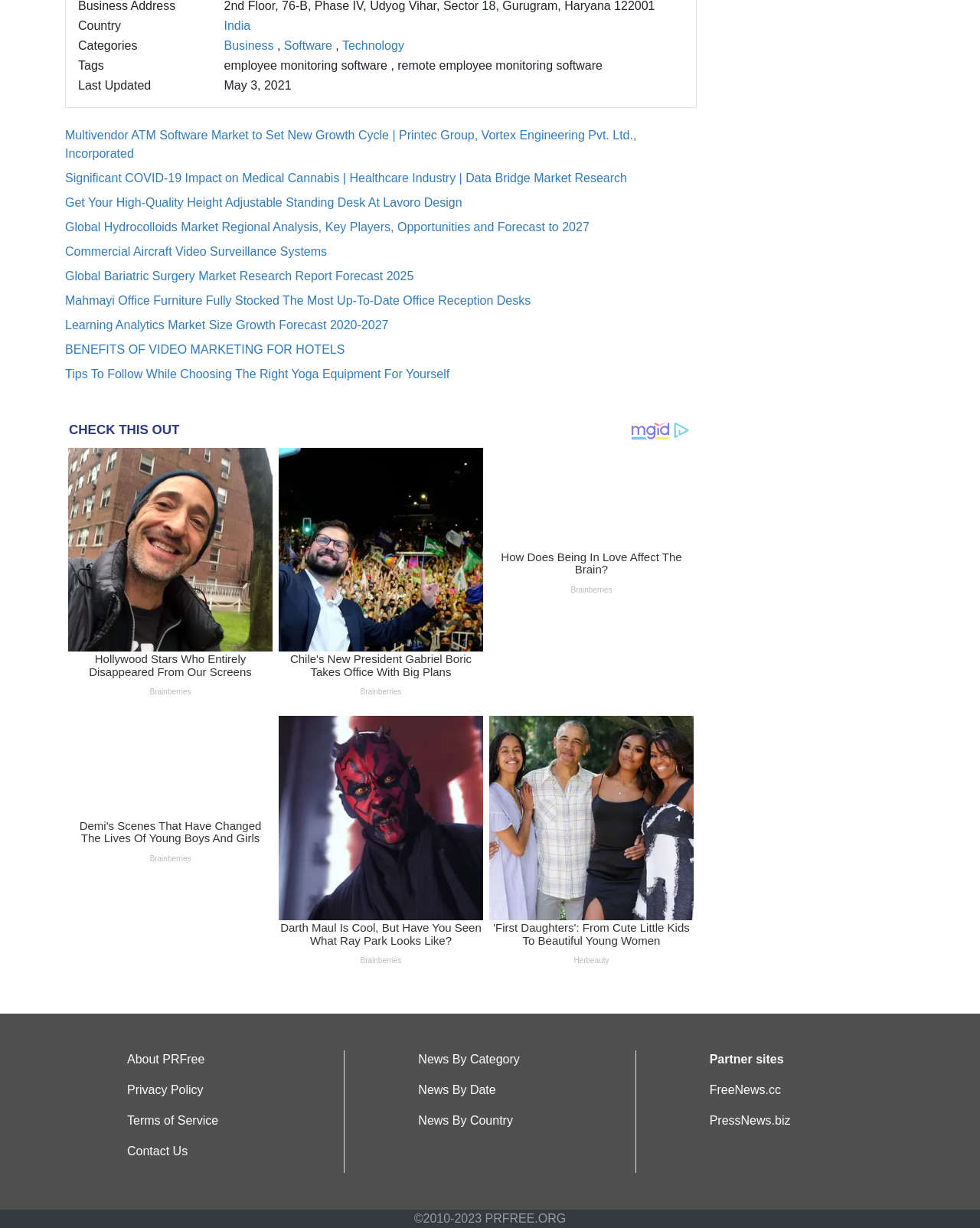Please find and report the bounding box coordinates of the element to click in order to perform the following action: "Check the 'Last Updated' information". The coordinates should be expressed as four float numbers between 0 and 1, in the format [left, top, right, bottom].

[0.228, 0.061, 0.711, 0.087]